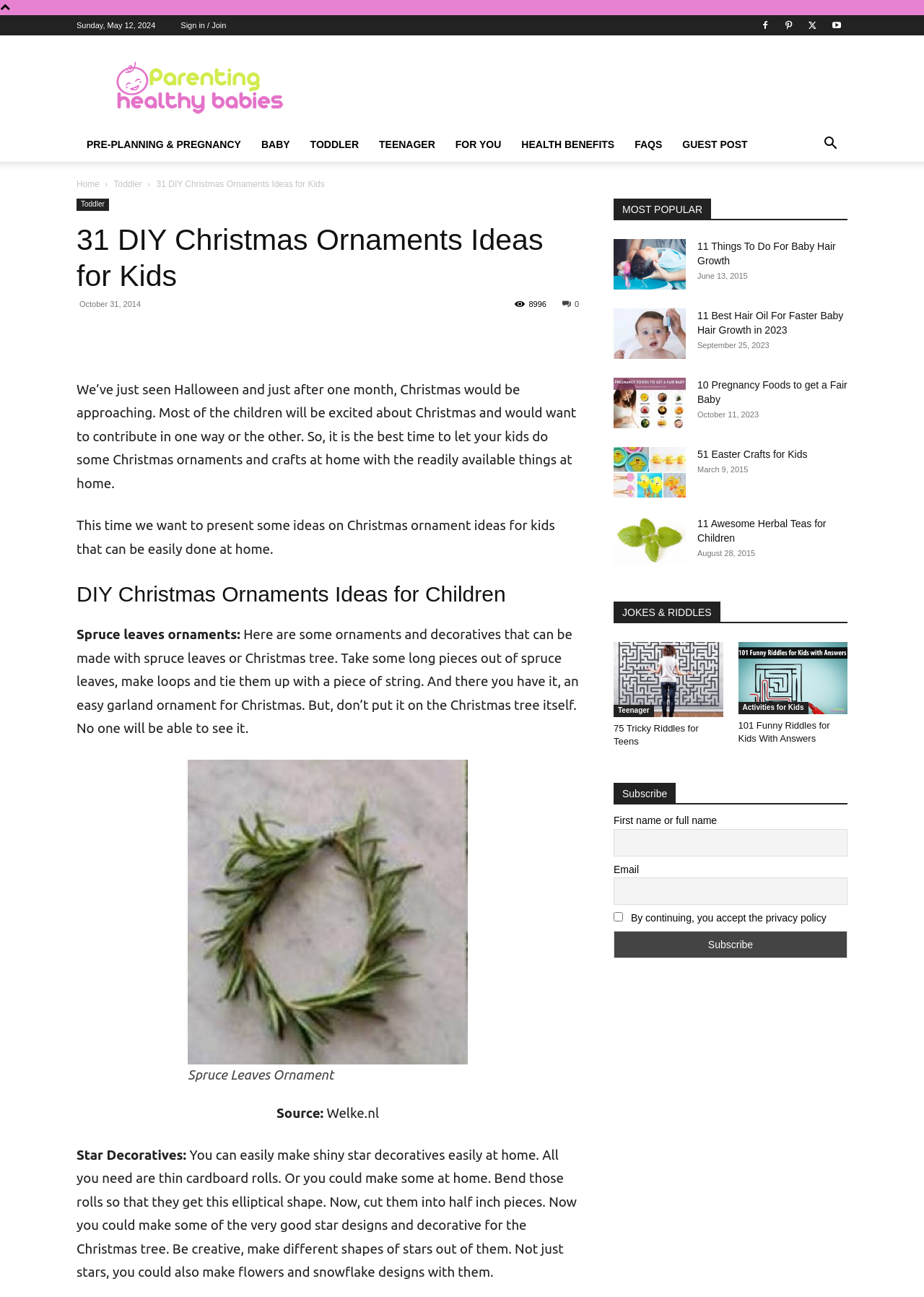Please answer the following question using a single word or phrase: 
How many social media links are there?

5